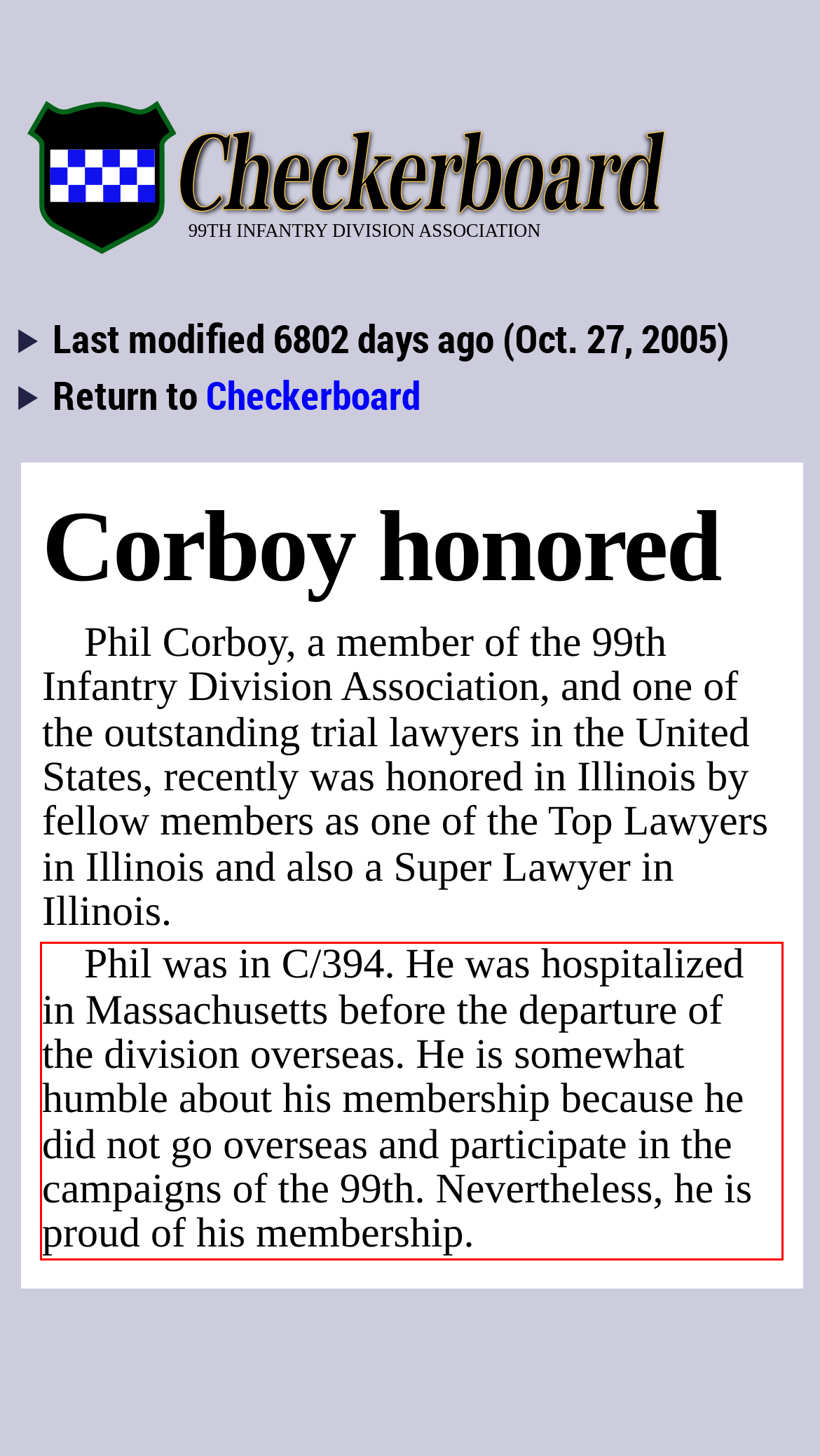There is a screenshot of a webpage with a red bounding box around a UI element. Please use OCR to extract the text within the red bounding box.

Phil was in C/394. He was hospitalized in Massachusetts before the departure of the division overseas. He is somewhat humble about his membership because he did not go overseas and participate in the campaigns of the 99th. Nevertheless, he is proud of his membership.